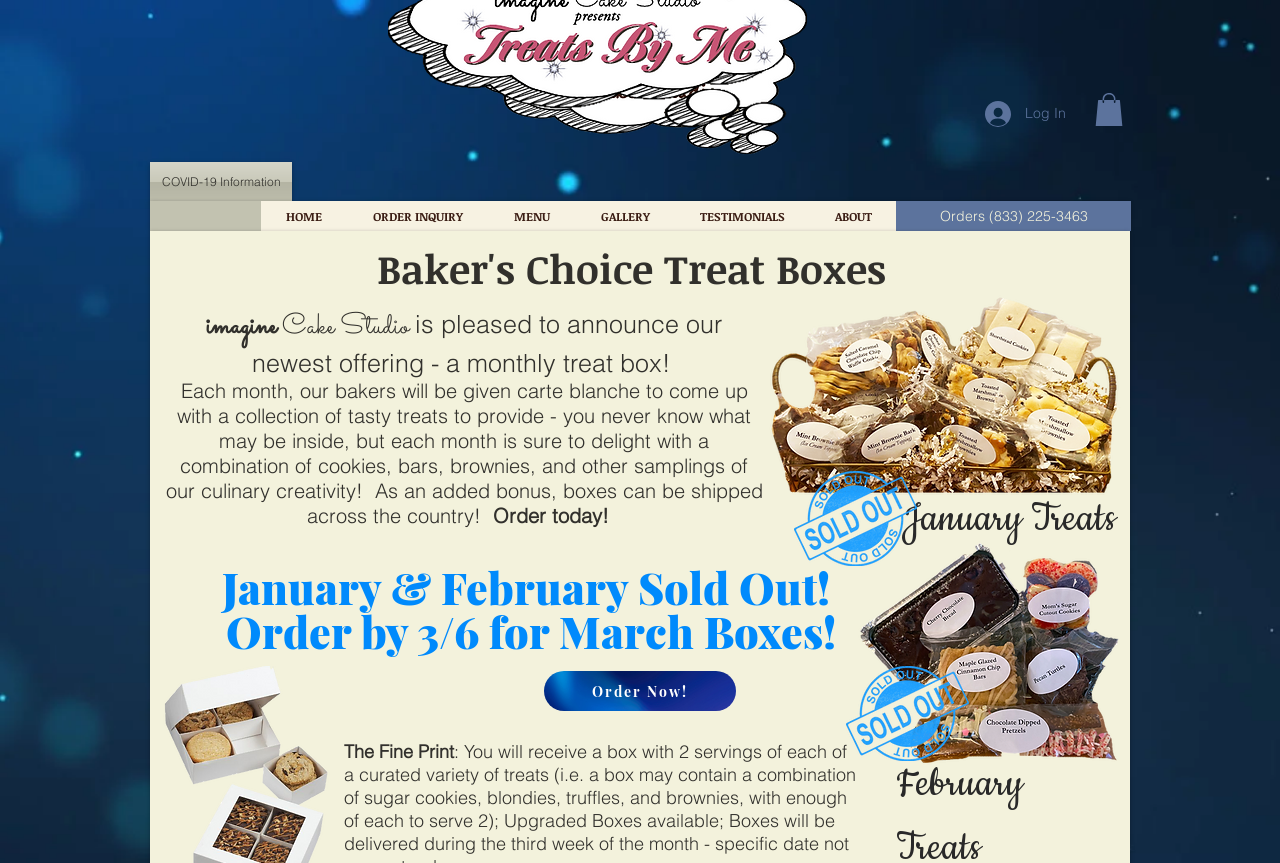Please specify the bounding box coordinates of the clickable section necessary to execute the following command: "View COVID-19 Information".

[0.117, 0.188, 0.228, 0.235]